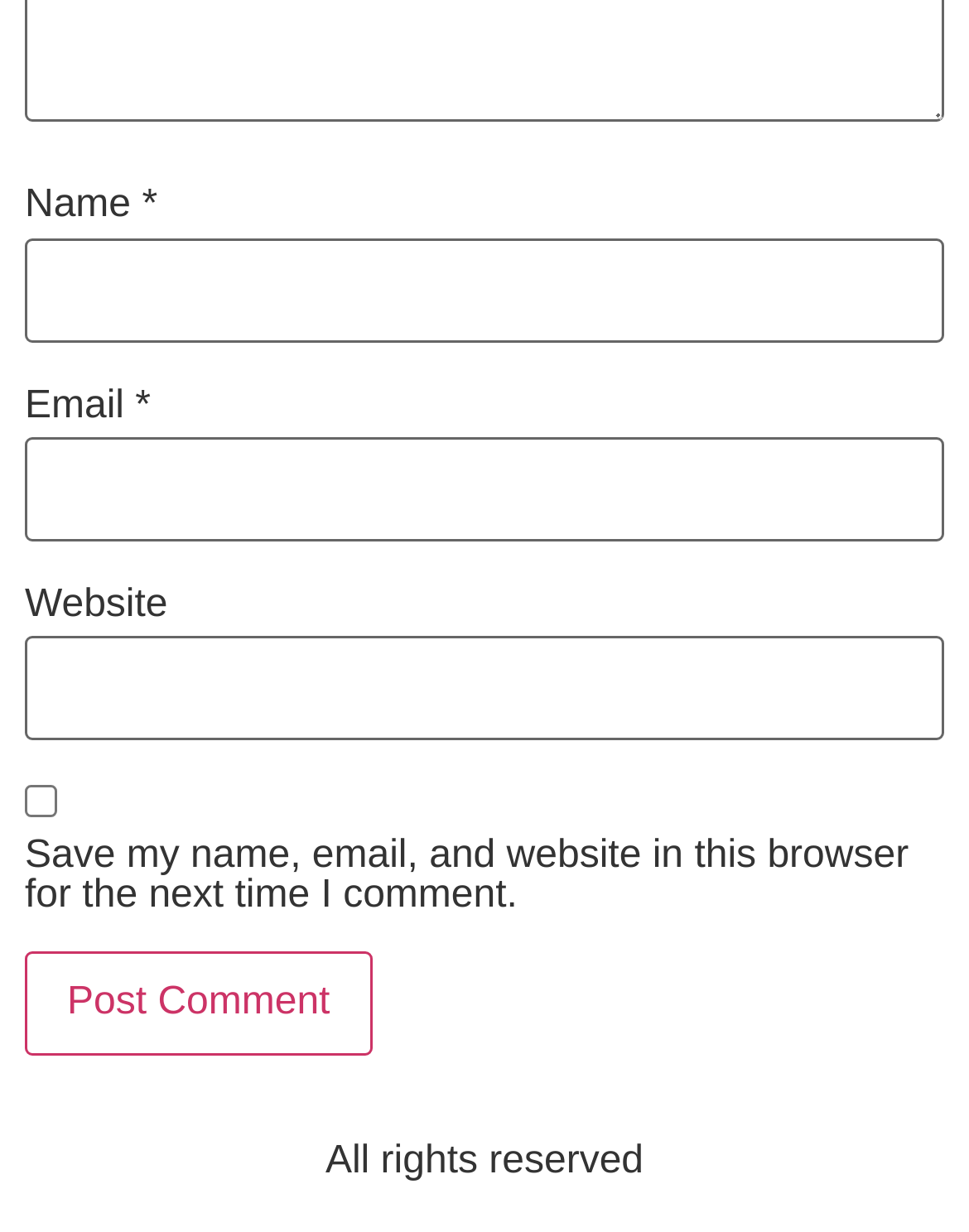Examine the image and give a thorough answer to the following question:
How many textboxes are there?

There are three textboxes in total, which are 'Name', 'Email', and 'Website', identified by their respective StaticText labels and textbox elements.